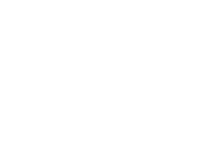Reply to the question with a single word or phrase:
Who is the renowned filmmaker featured in the exhibition?

Jan Němec